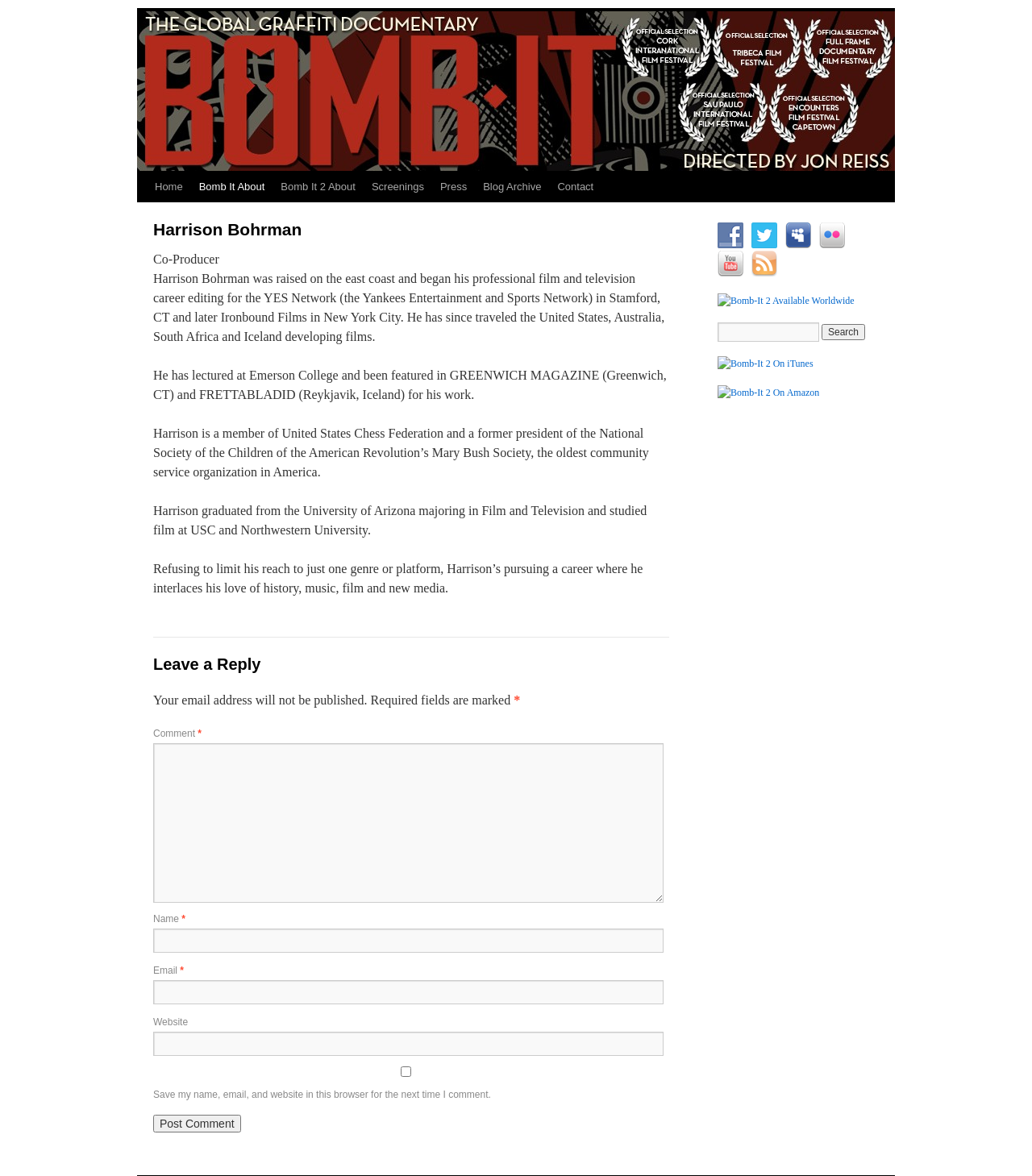How many social media links are available?
We need a detailed and exhaustive answer to the question. Please elaborate.

By analyzing the webpage, I found six social media links: Follow Us on Facebook, Follow Us on Twitter, Follow Us on MySpace, Follow Us on Flickr, Follow Us on YouTube, and Follow Us on RSS.